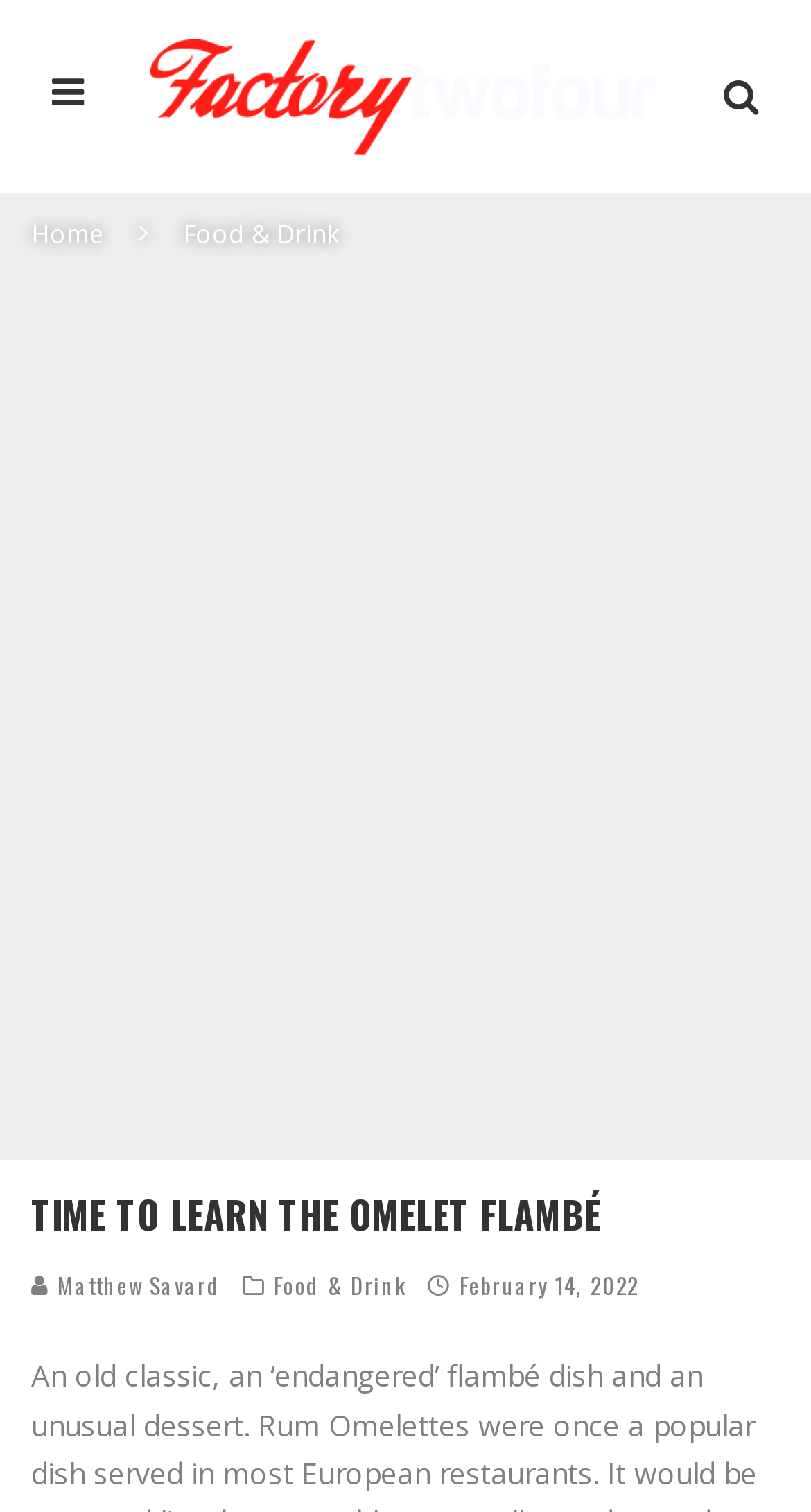What is the category of the article?
Use the information from the screenshot to give a comprehensive response to the question.

I found the answer by looking at the link element with the text 'Food & Drink' and bounding box coordinates [0.226, 0.143, 0.418, 0.166], which is likely a category navigation link.